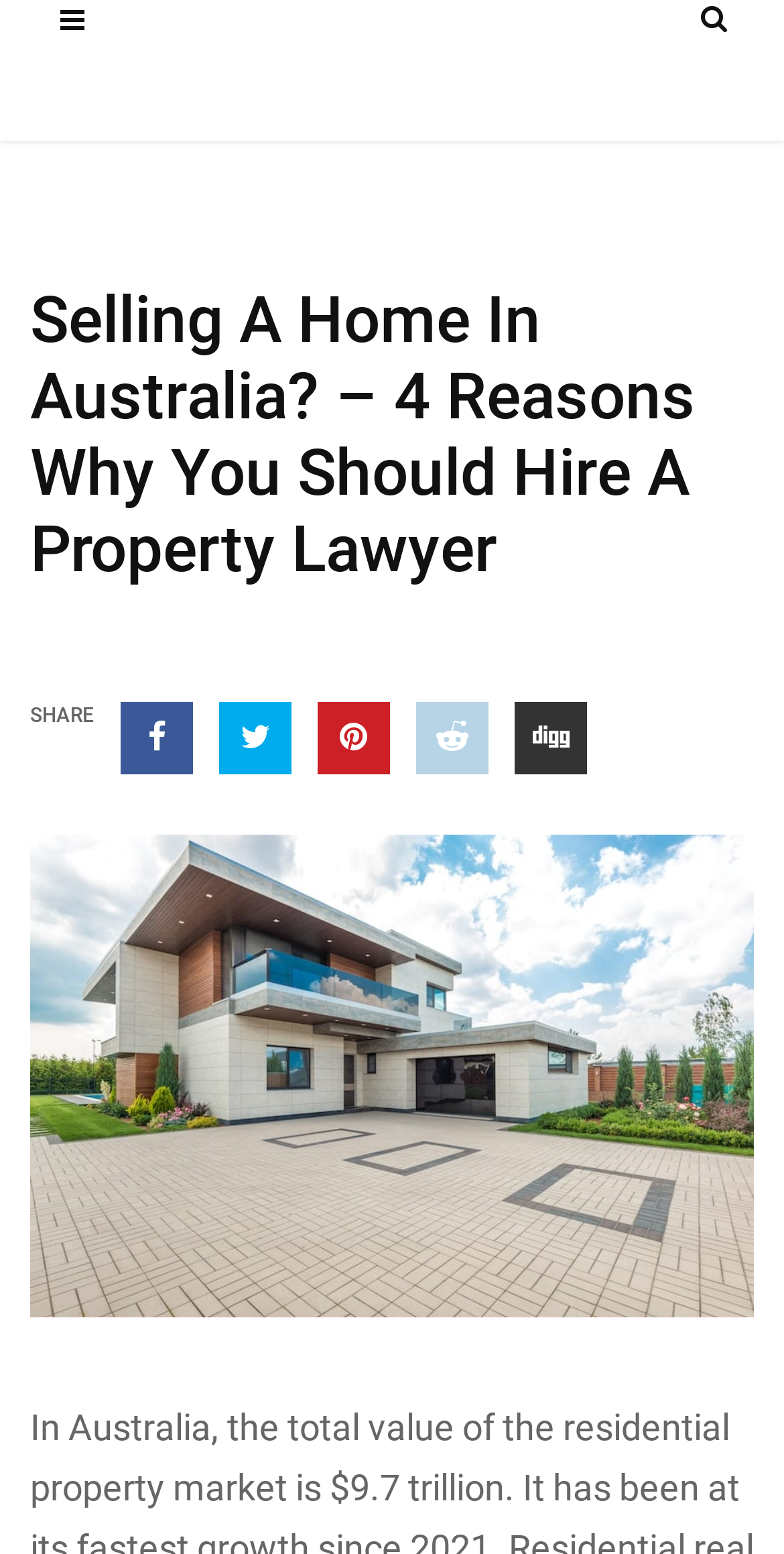How many social media links are present?
From the screenshot, supply a one-word or short-phrase answer.

5